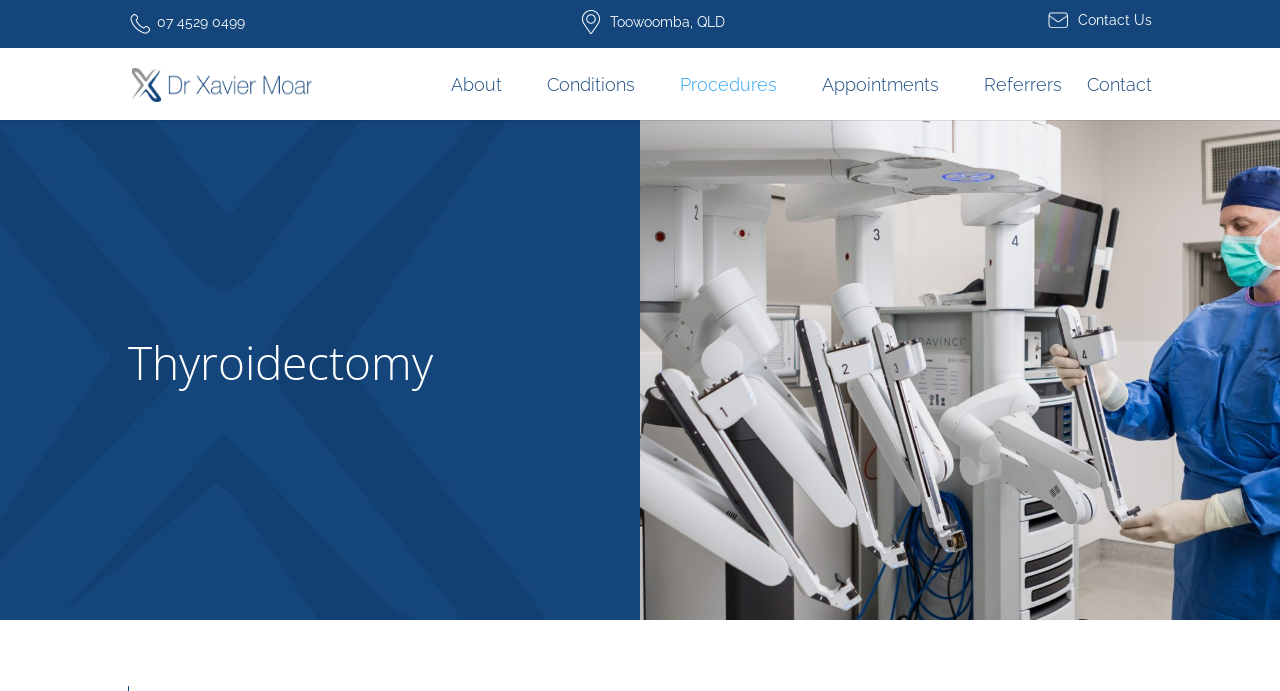What is the main topic of this webpage?
Using the details shown in the screenshot, provide a comprehensive answer to the question.

I found the main topic by looking at the heading element with the text 'Thyroidectomy' which is located in the middle of the webpage.